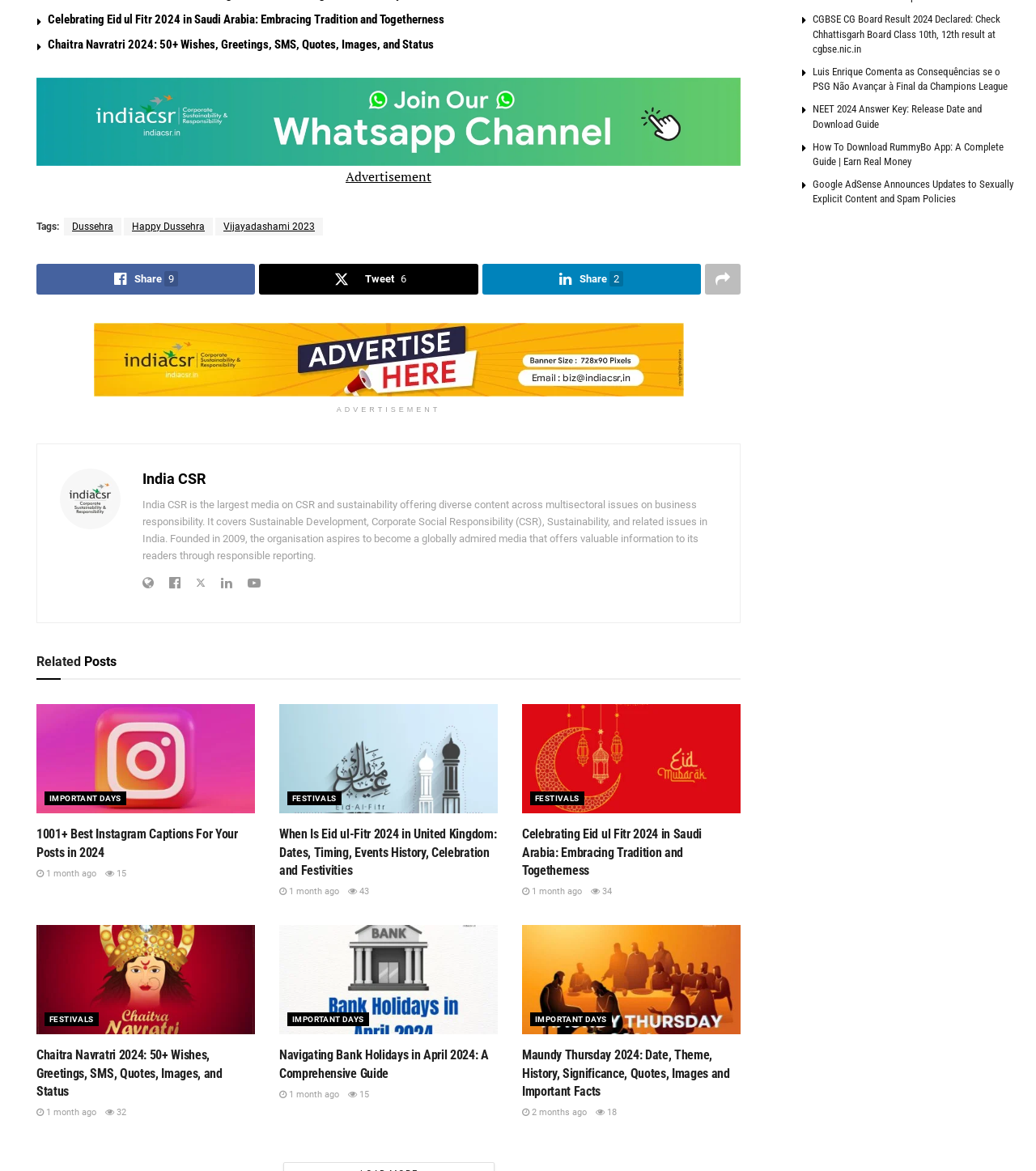Please determine the bounding box coordinates of the element to click in order to execute the following instruction: "Check the advertisement". The coordinates should be four float numbers between 0 and 1, specified as [left, top, right, bottom].

[0.325, 0.346, 0.425, 0.353]